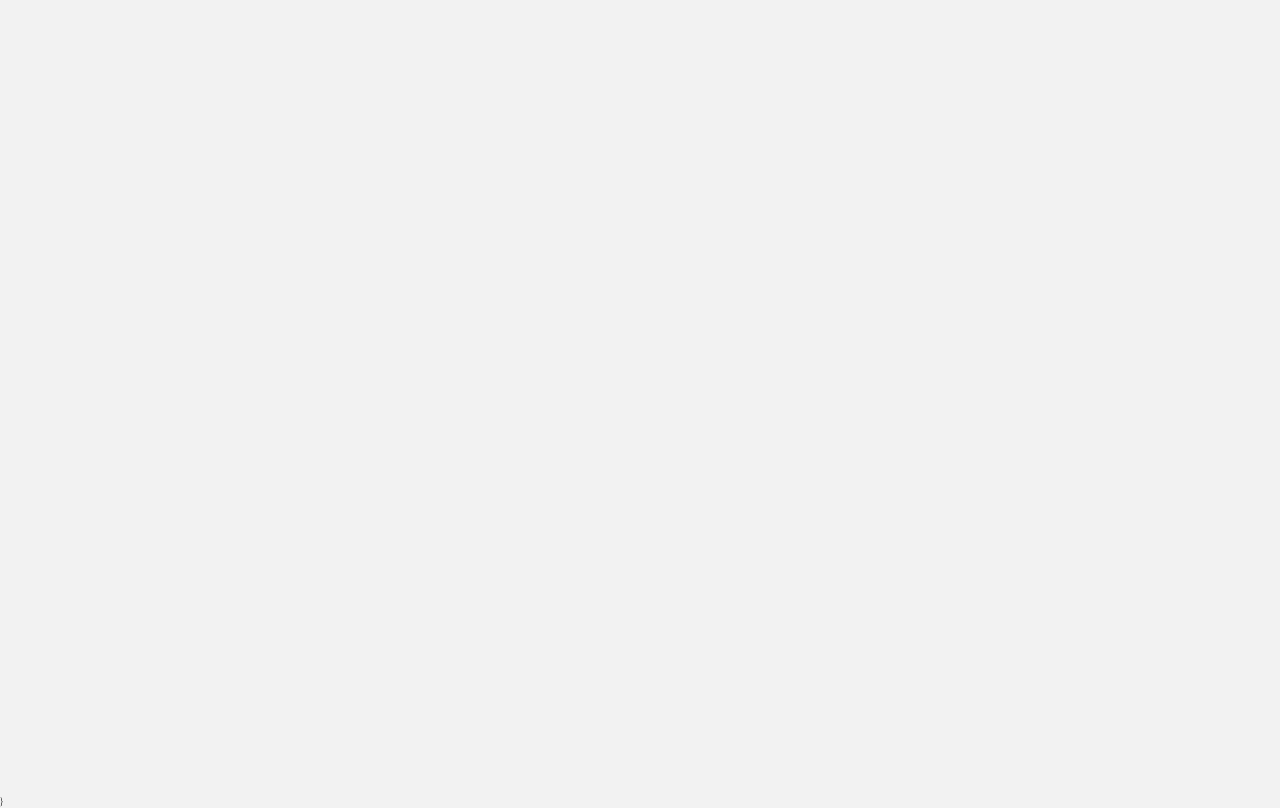Identify the bounding box coordinates of the section that should be clicked to achieve the task described: "contact us".

[0.585, 0.35, 0.648, 0.379]